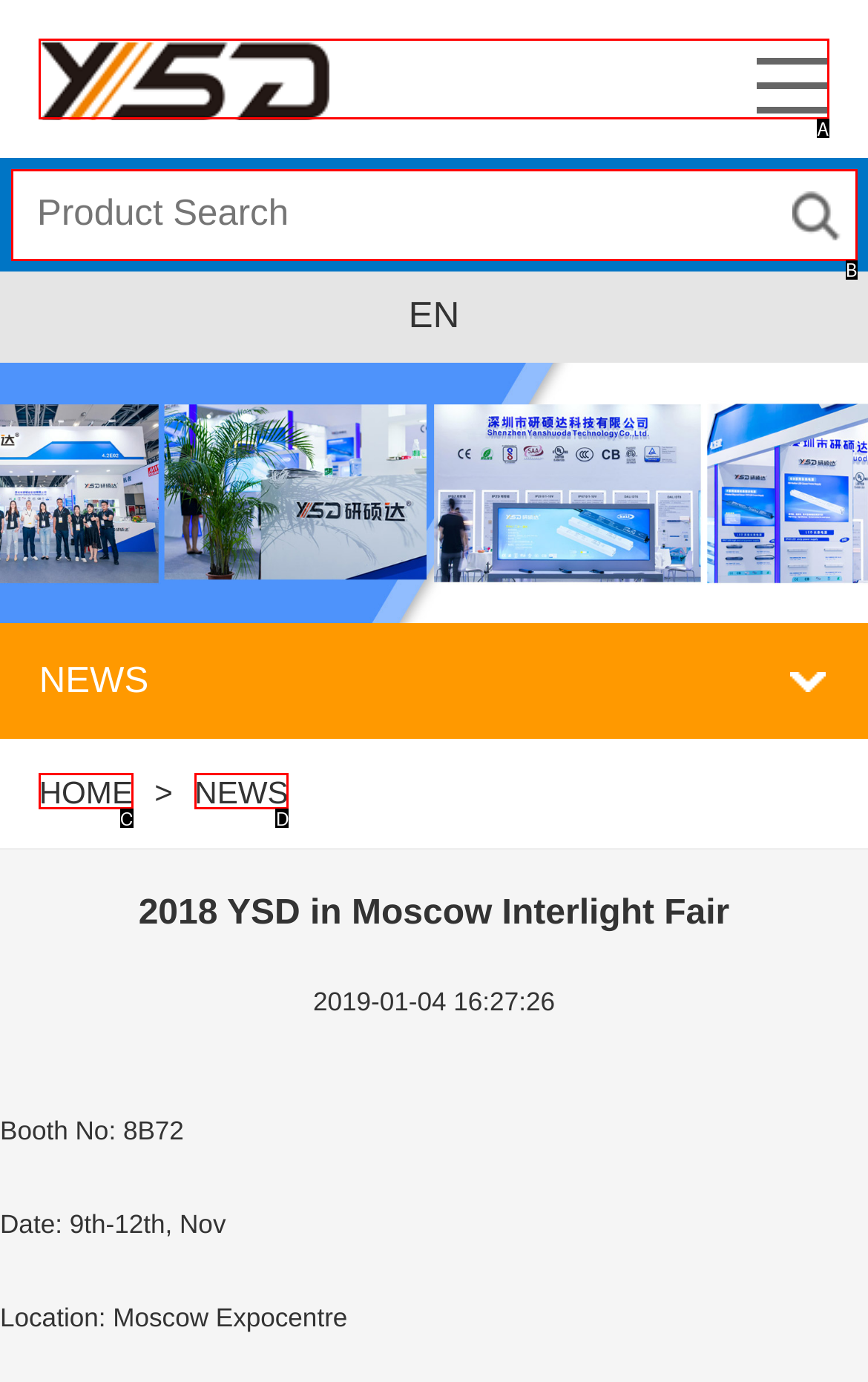Choose the HTML element that best fits the description: name="keyword" placeholder="Product Search". Answer with the option's letter directly.

B